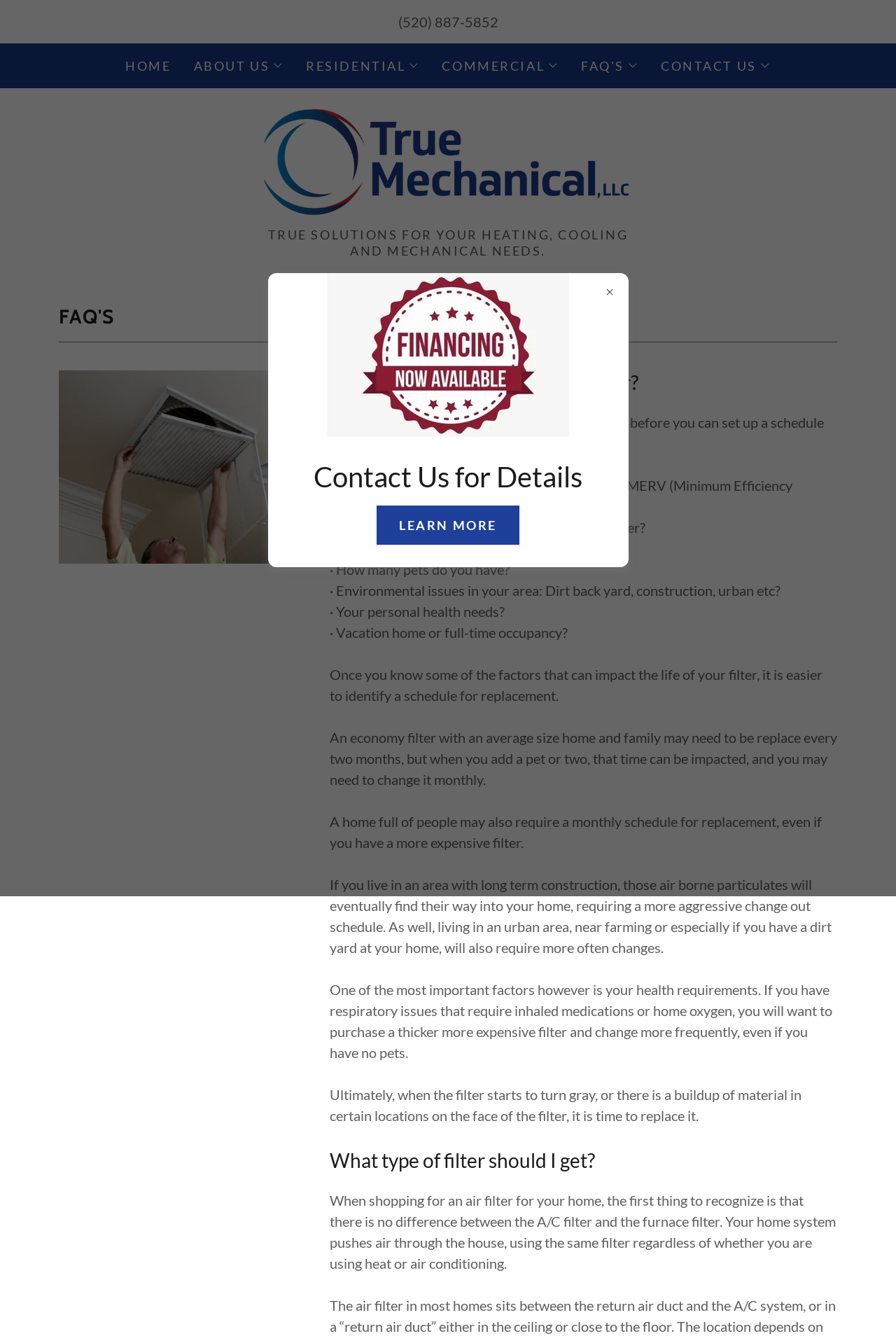Please use the details from the image to answer the following question comprehensively:
What is the difference between an economy filter and a MERV filter?

According to the webpage, a MERV filter is more expensive than an economy filter, and it is implied that MERV filters are of higher quality and more effective. The webpage suggests that users with specific health needs or living in areas with high levels of airborne particulates may require MERV filters.